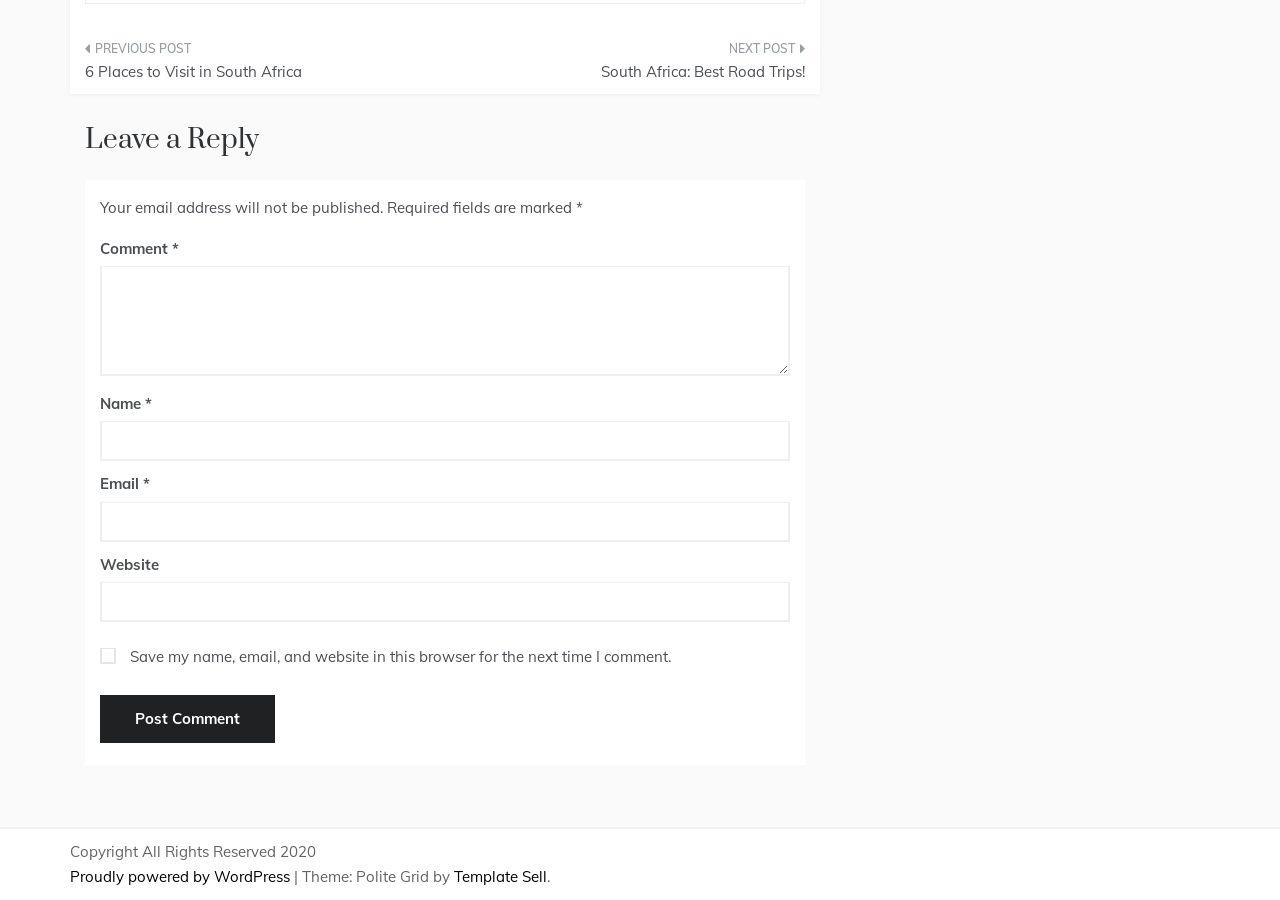Pinpoint the bounding box coordinates of the clickable element needed to complete the instruction: "Send an email to JOURNEYSPET@GMAIL.COM". The coordinates should be provided as four float numbers between 0 and 1: [left, top, right, bottom].

None